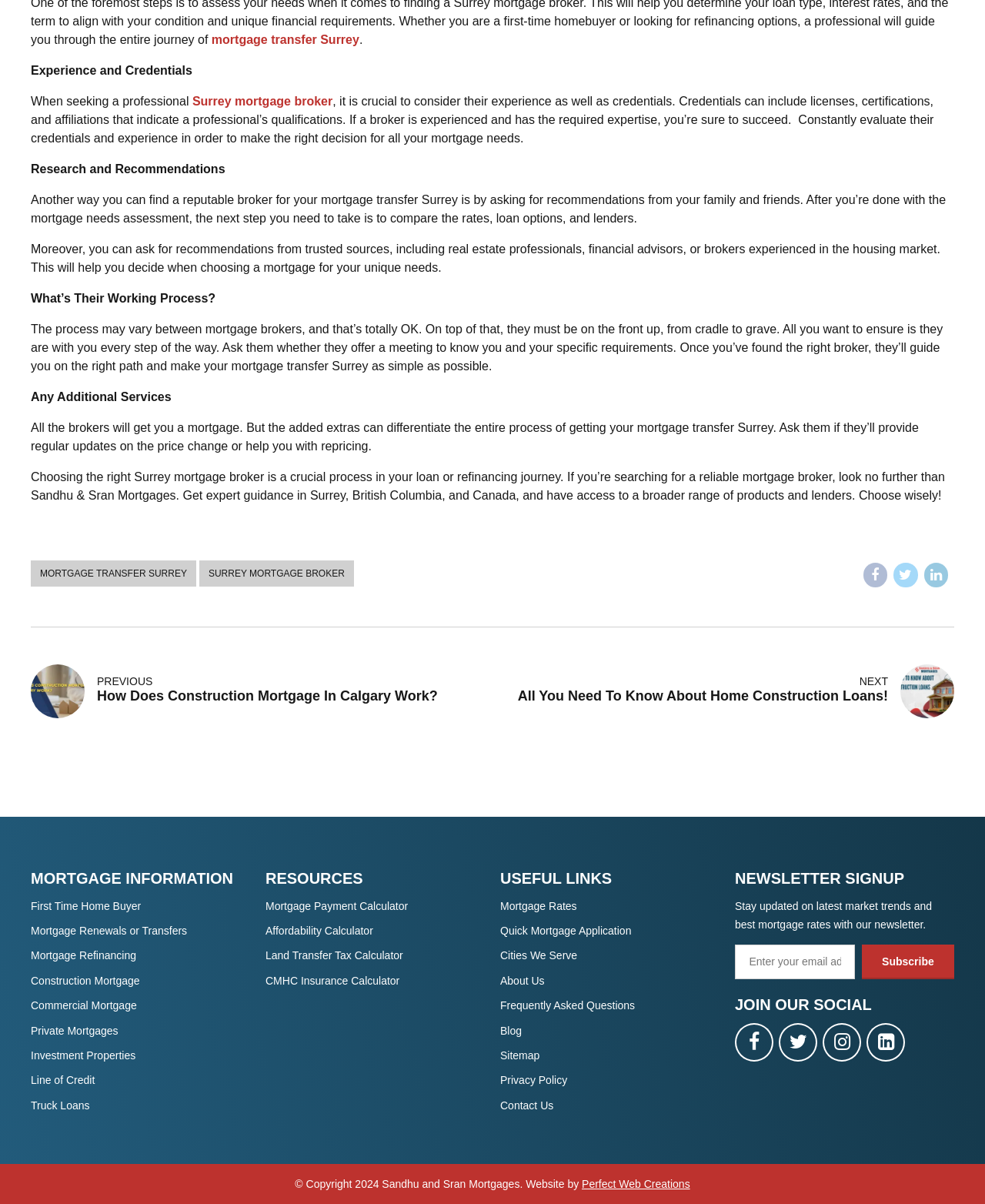Please determine the bounding box coordinates of the clickable area required to carry out the following instruction: "Click on 'Mortgage Payment Calculator'". The coordinates must be four float numbers between 0 and 1, represented as [left, top, right, bottom].

[0.27, 0.747, 0.414, 0.757]